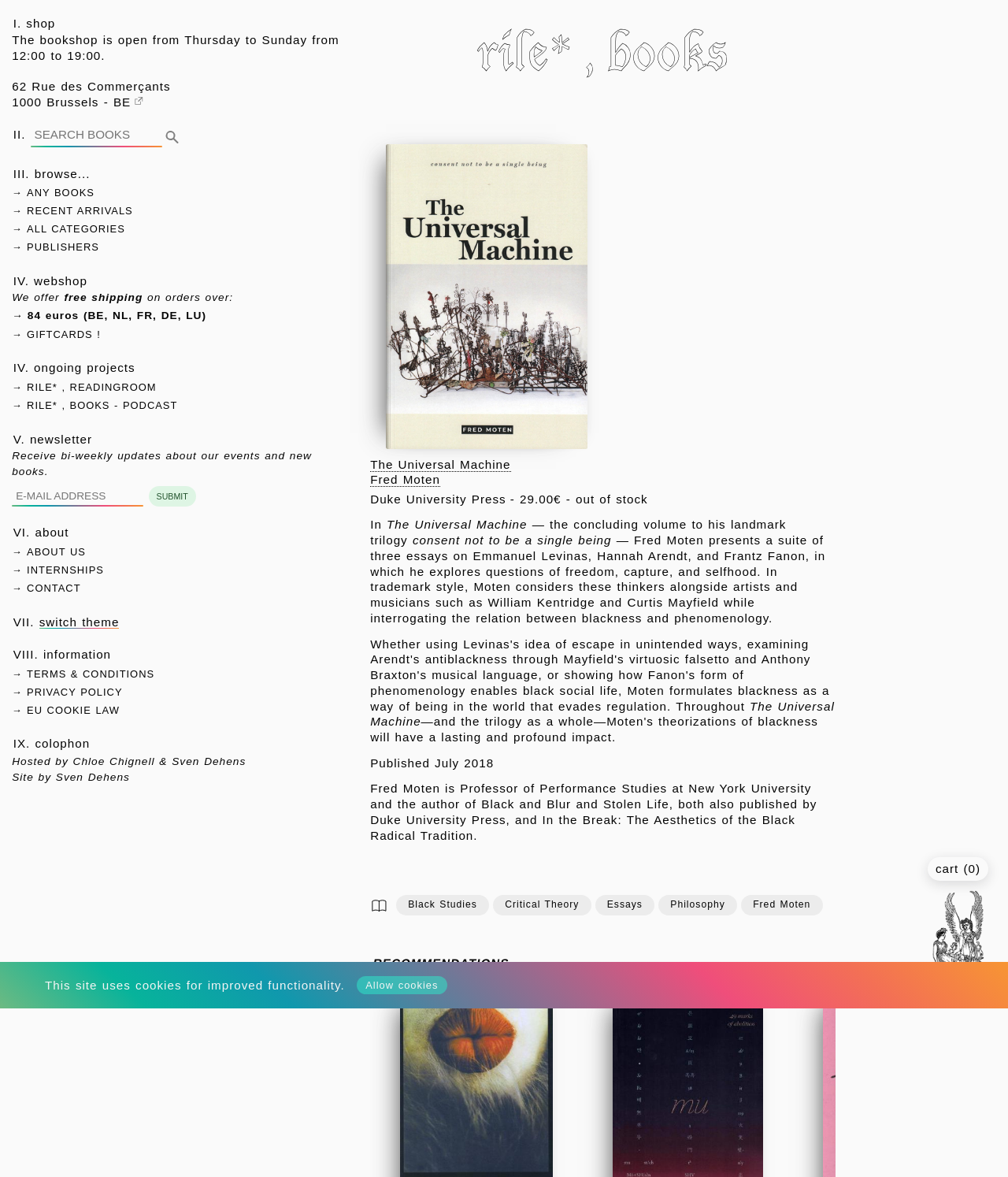Please determine the bounding box coordinates for the element that should be clicked to follow these instructions: "View information about the book 'The Universal Machine'".

[0.383, 0.122, 0.583, 0.381]